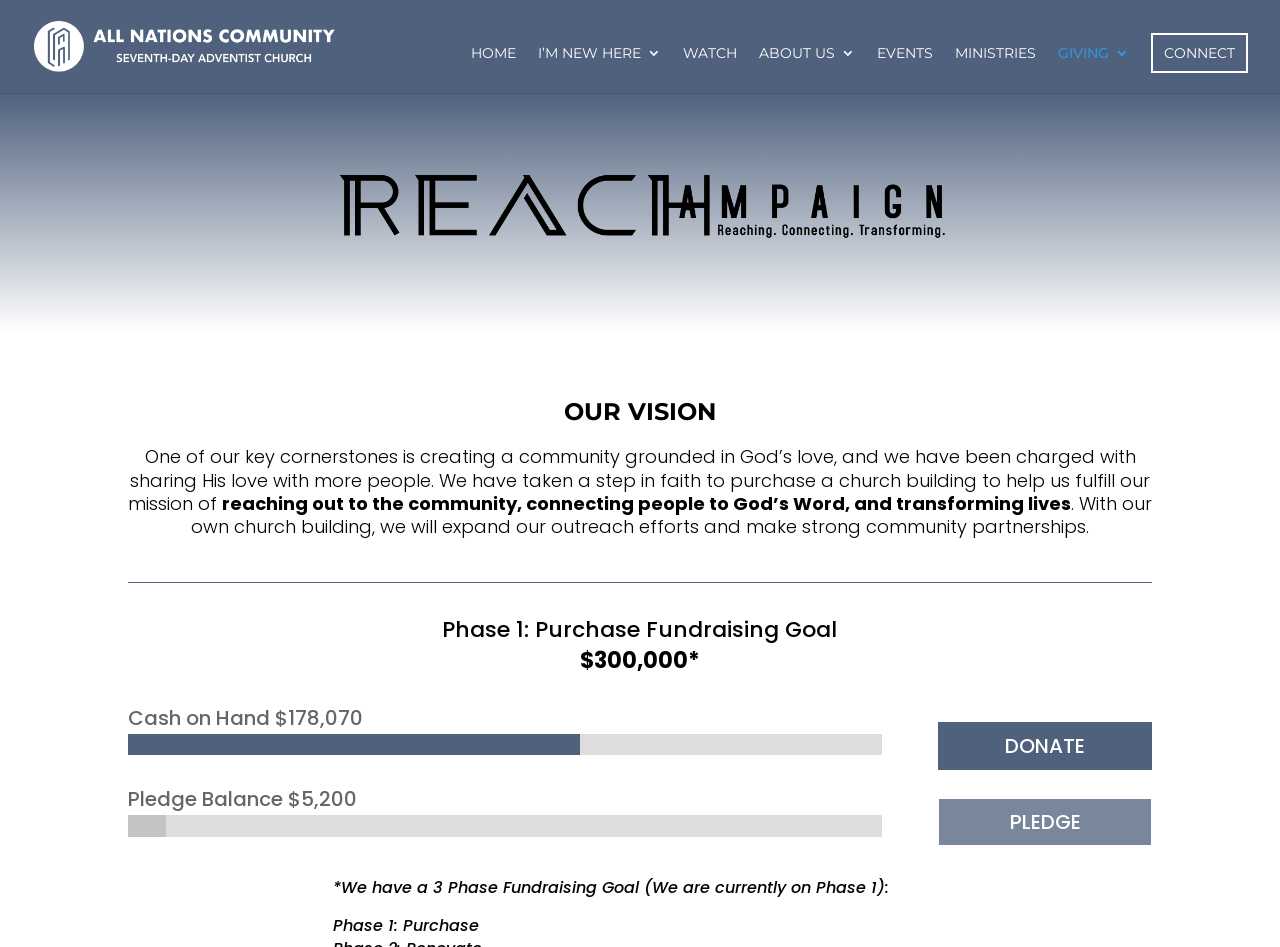Please give a one-word or short phrase response to the following question: 
What percentage of the fundraising goal has been reached?

60%